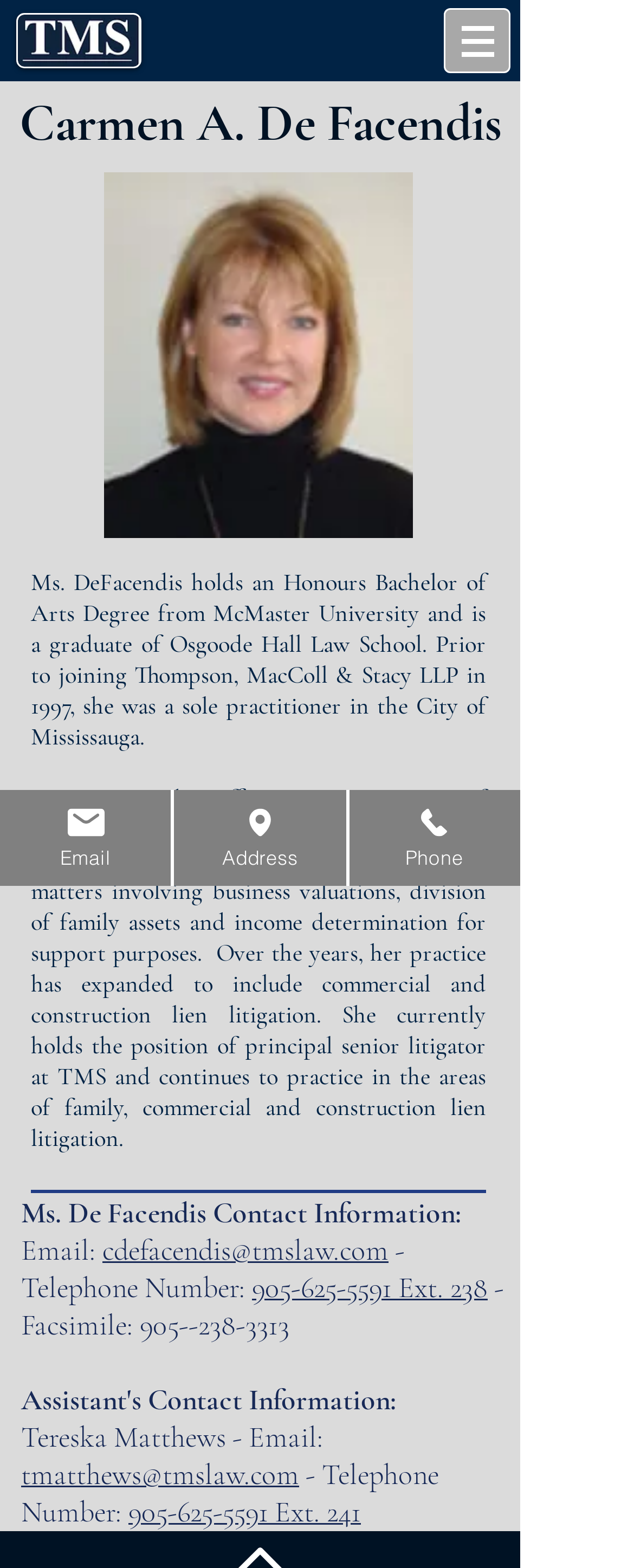Find the bounding box coordinates for the UI element whose description is: "905-625-5591 Ext. 238". The coordinates should be four float numbers between 0 and 1, in the format [left, top, right, bottom].

[0.397, 0.81, 0.769, 0.832]